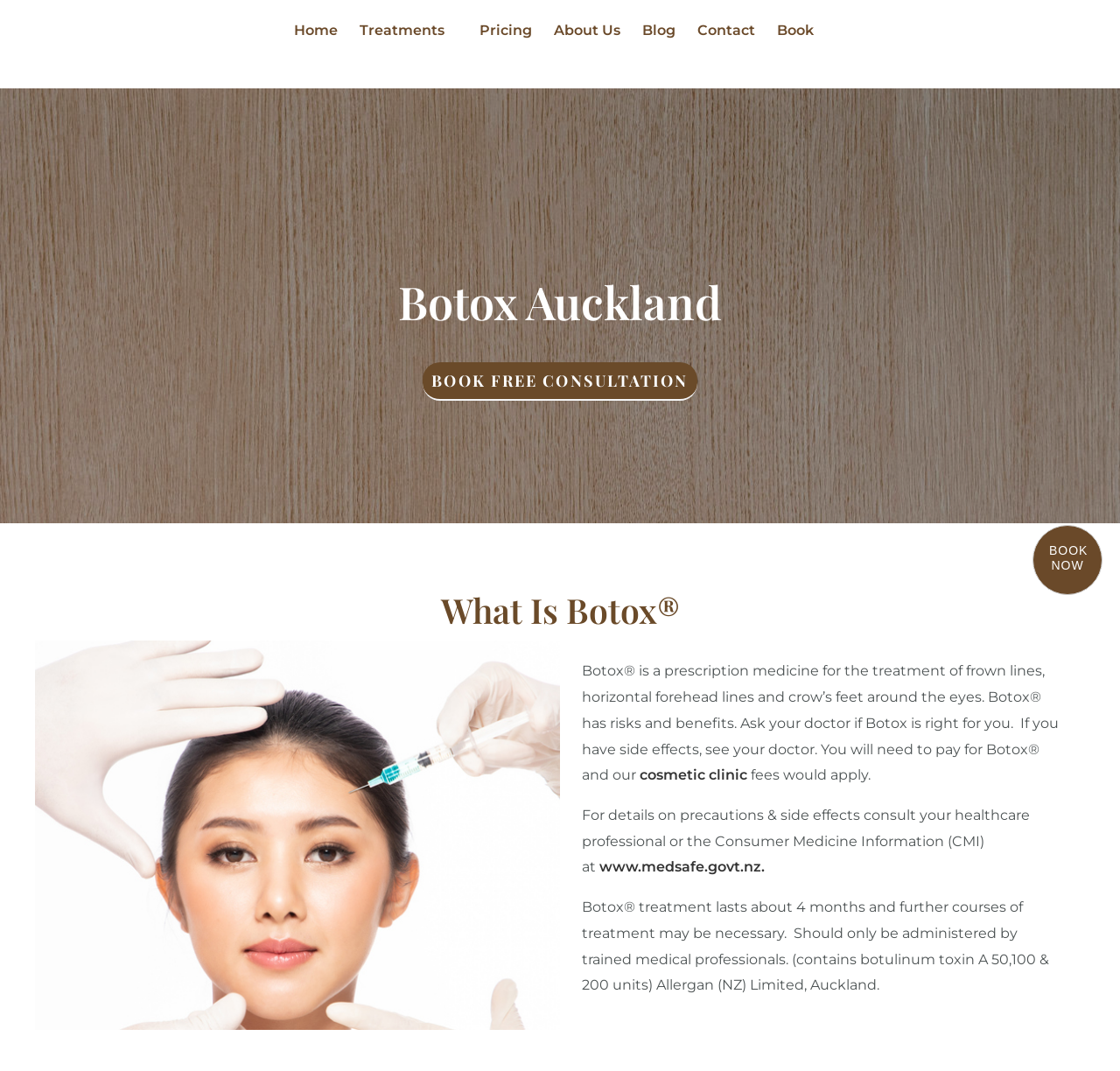Please determine the bounding box coordinates of the element's region to click for the following instruction: "Learn more about Botox treatment".

[0.571, 0.716, 0.667, 0.731]